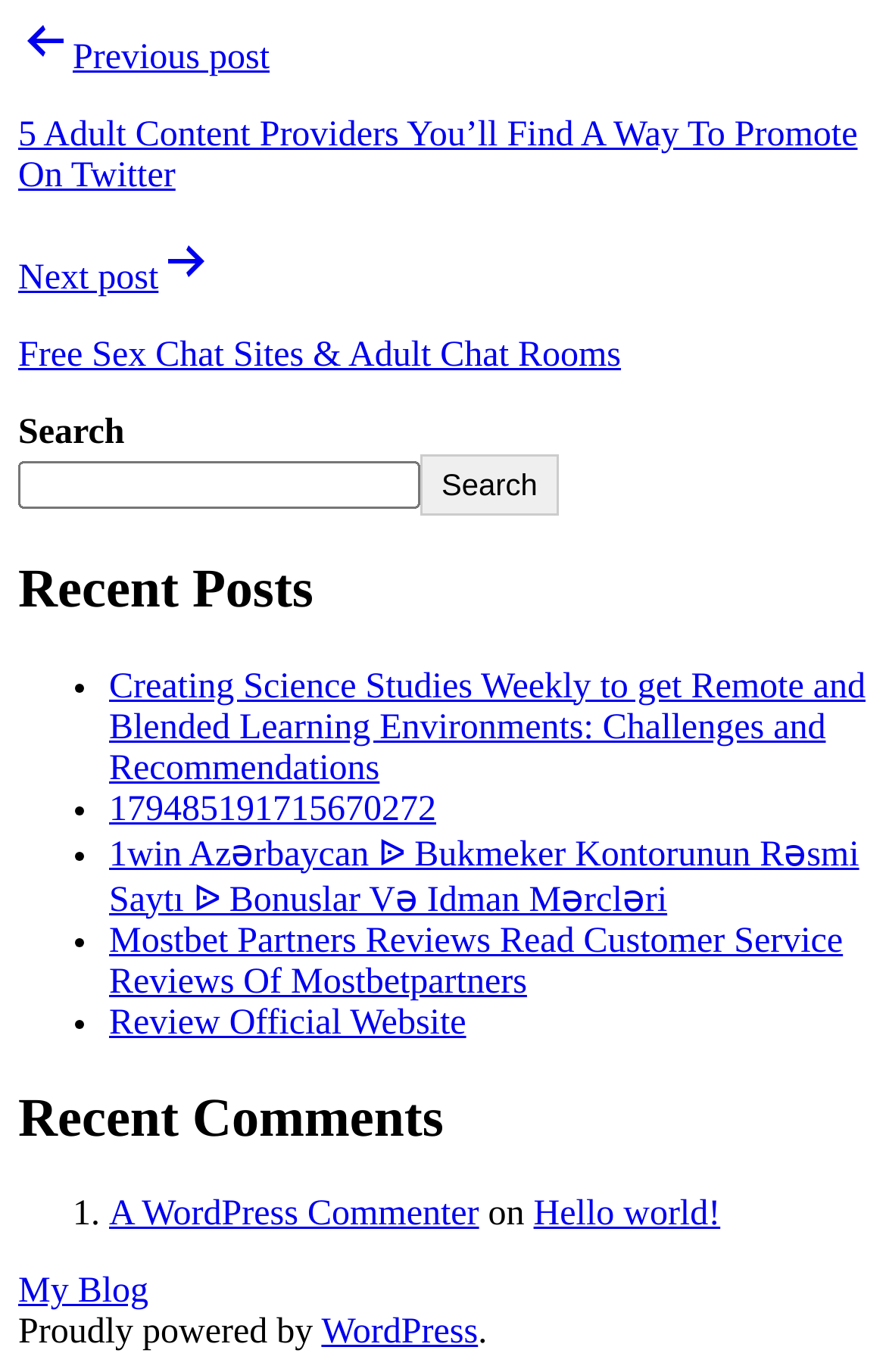Pinpoint the bounding box coordinates of the area that should be clicked to complete the following instruction: "Read the Hello world! article". The coordinates must be given as four float numbers between 0 and 1, i.e., [left, top, right, bottom].

[0.602, 0.872, 0.813, 0.9]